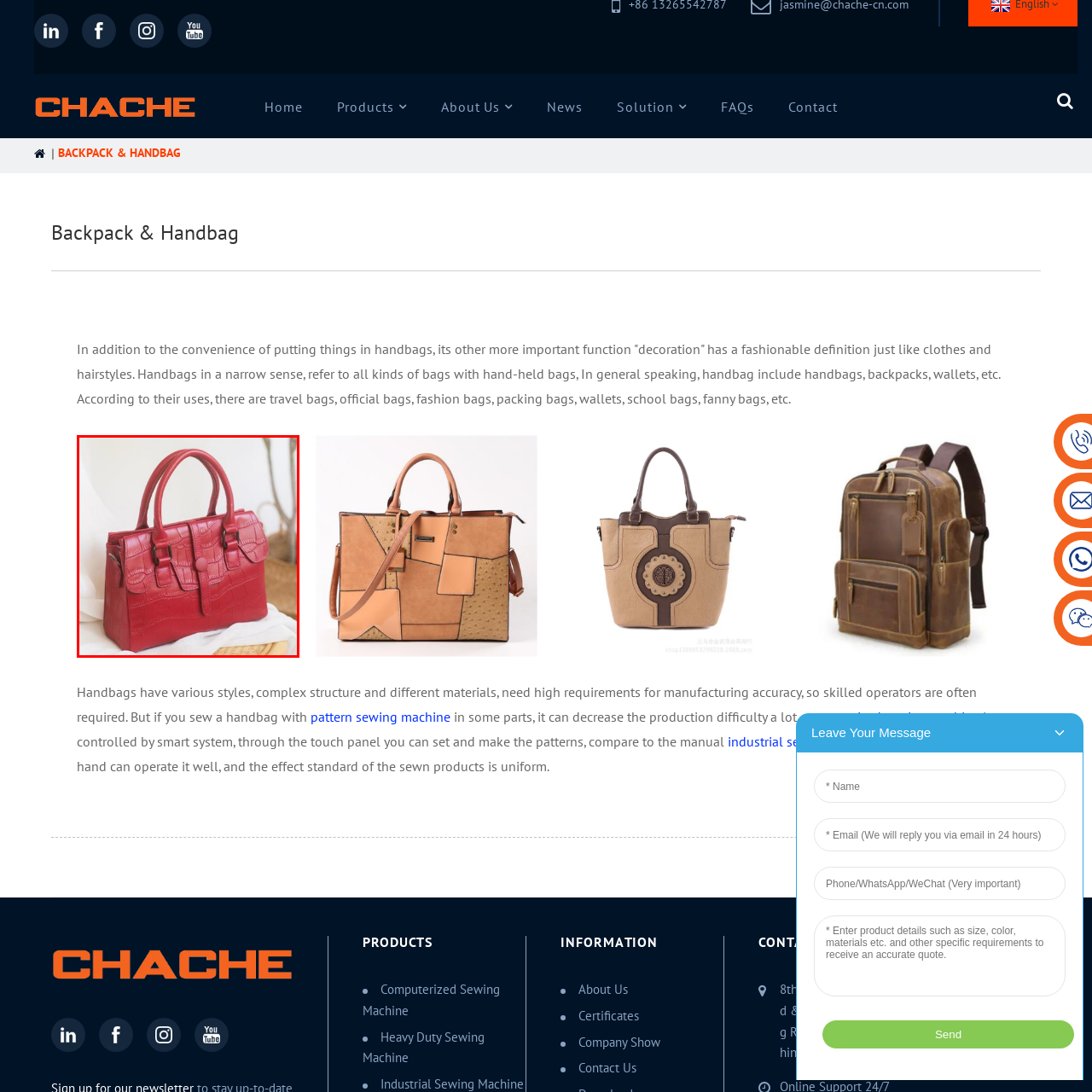Observe the section highlighted in yellow, How many handles does the handbag have? 
Please respond using a single word or phrase.

Two